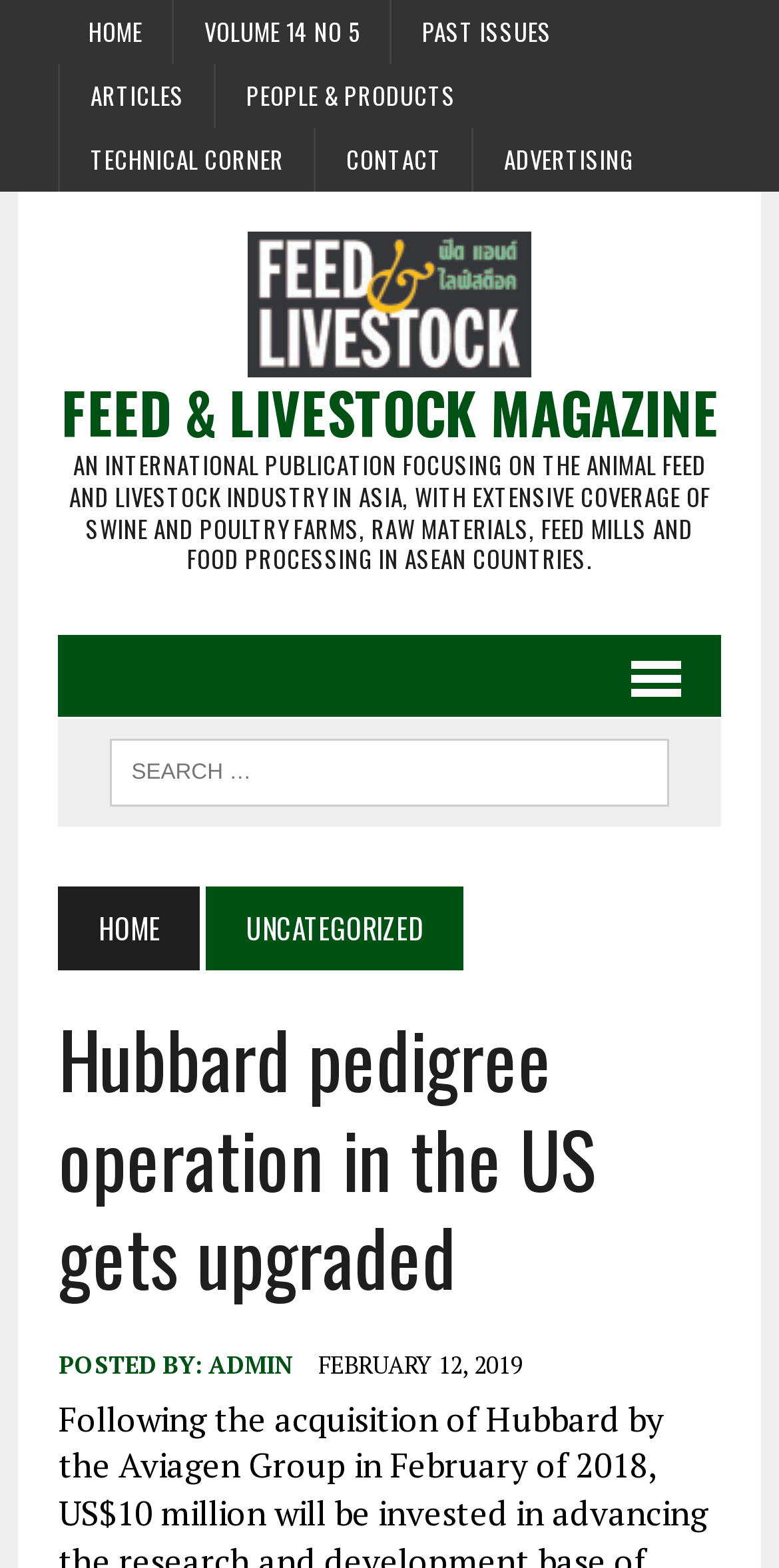Please determine the bounding box coordinates of the element's region to click for the following instruction: "go to home page".

[0.075, 0.0, 0.221, 0.041]